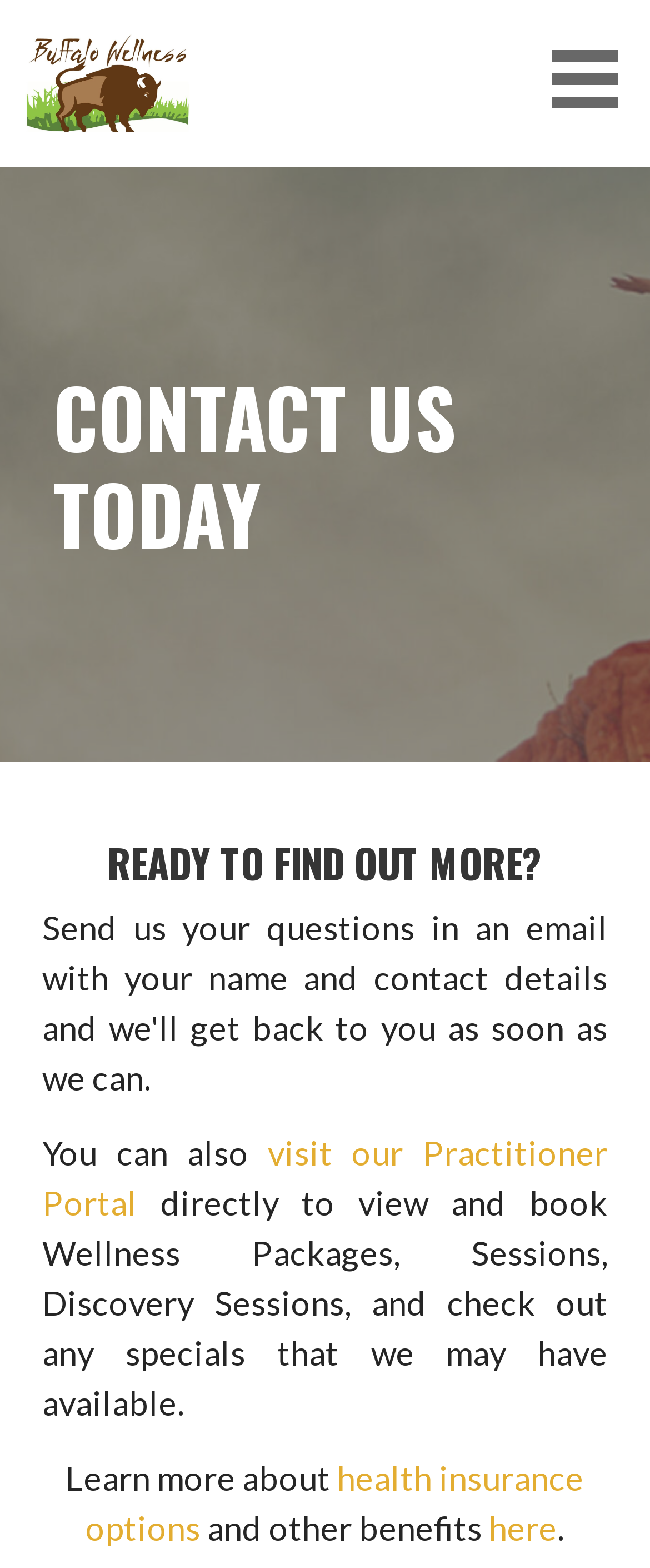Please analyze the image and provide a thorough answer to the question:
What is the main purpose of this webpage?

Based on the webpage structure and content, it appears that the main purpose of this webpage is to provide contact information and services related to holistic nutrition consulting, personal training, and fitness, as well as to offer online services and specials.